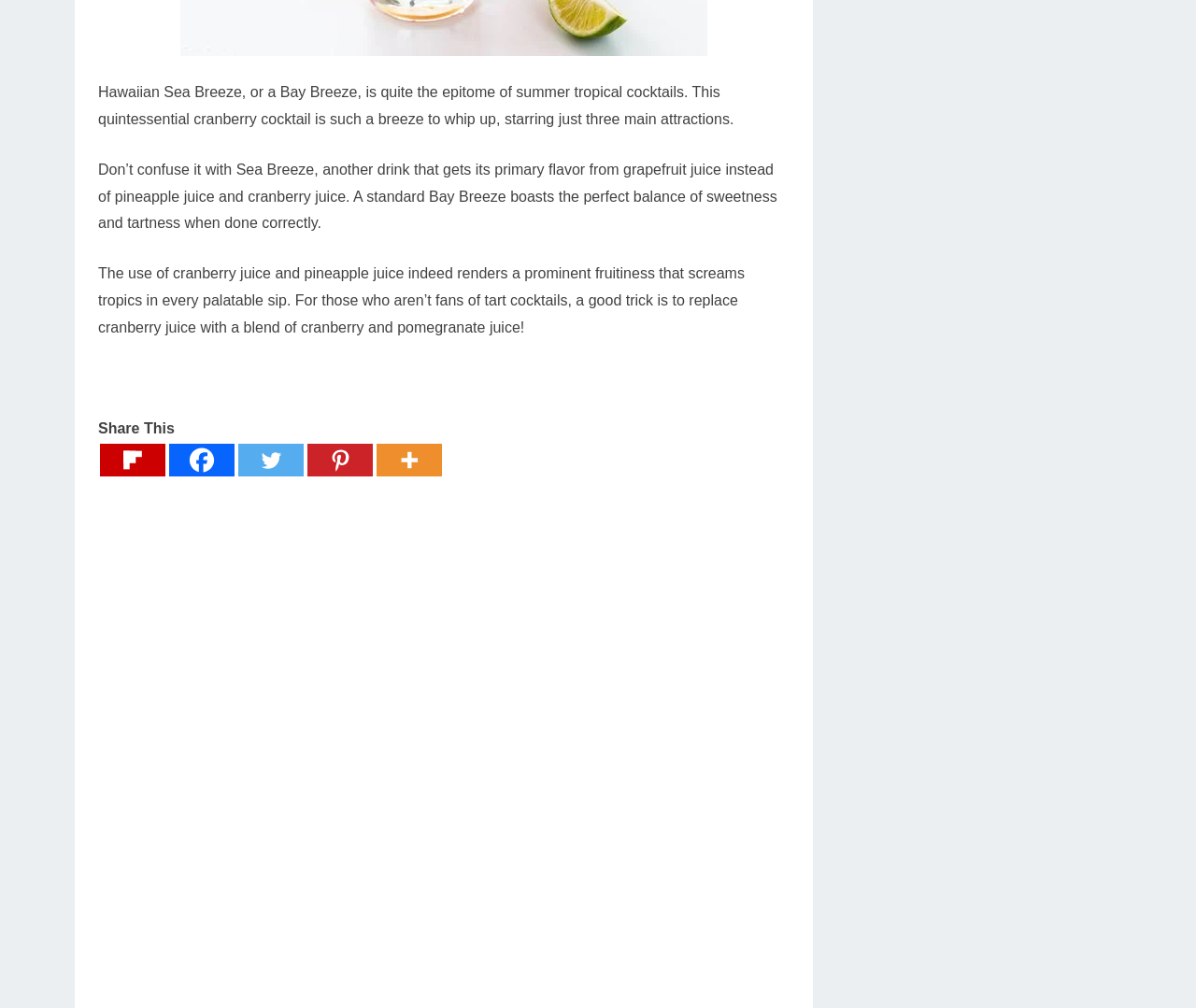Determine the bounding box coordinates for the area you should click to complete the following instruction: "Share on Pinterest".

[0.257, 0.44, 0.312, 0.472]